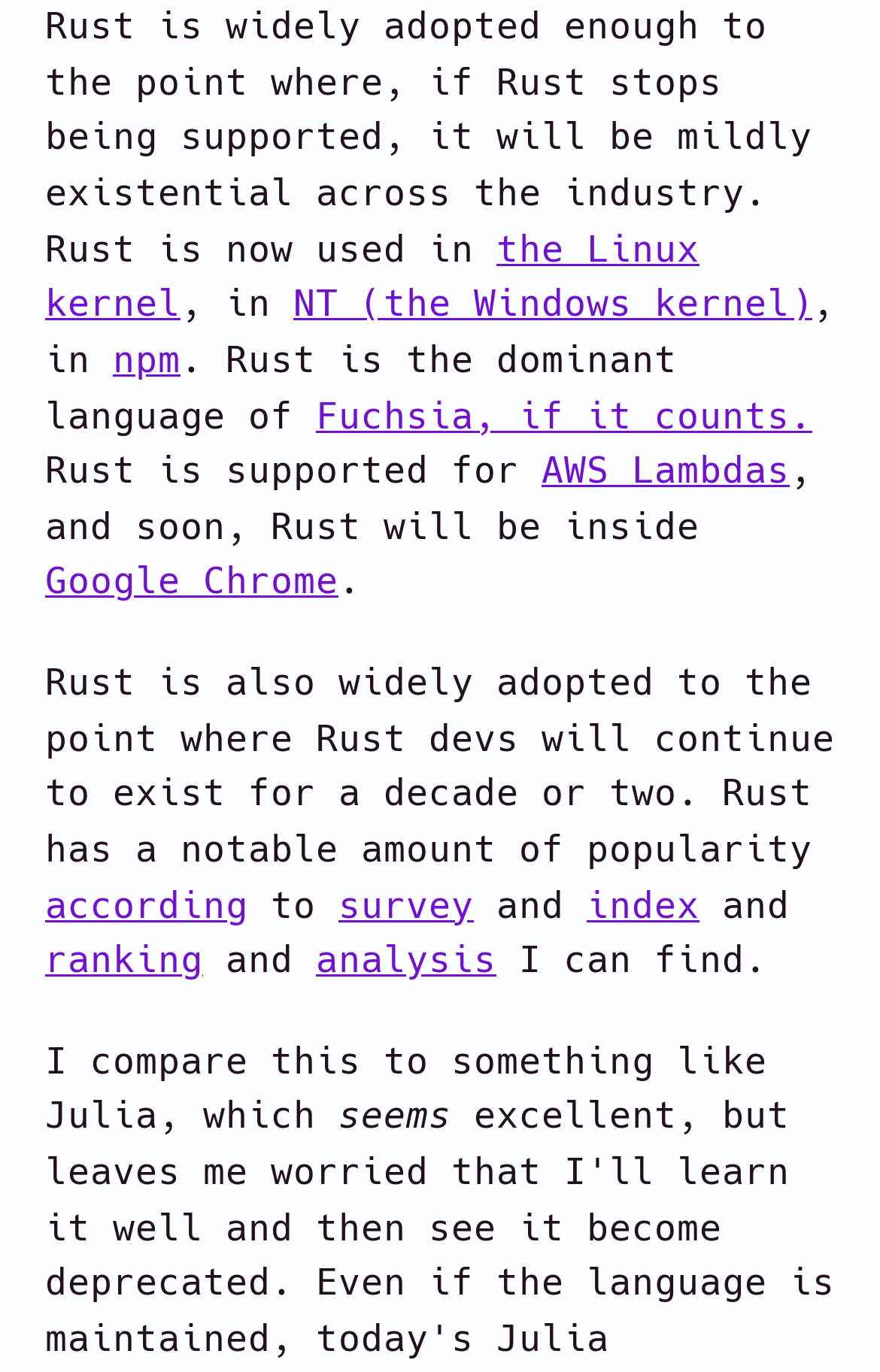What is the dominant language of?
Could you answer the question with a detailed and thorough explanation?

According to the text, Rust is the dominant language of Fuchsia, which is mentioned in the sentence 'Rust is the dominant language of Fuchsia, if it counts.' This information is obtained by reading the text and understanding the context.